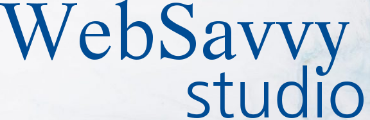Use a single word or phrase to answer the question: 
What services does WebSavvy Studio offer?

Website design, evaluation, and support